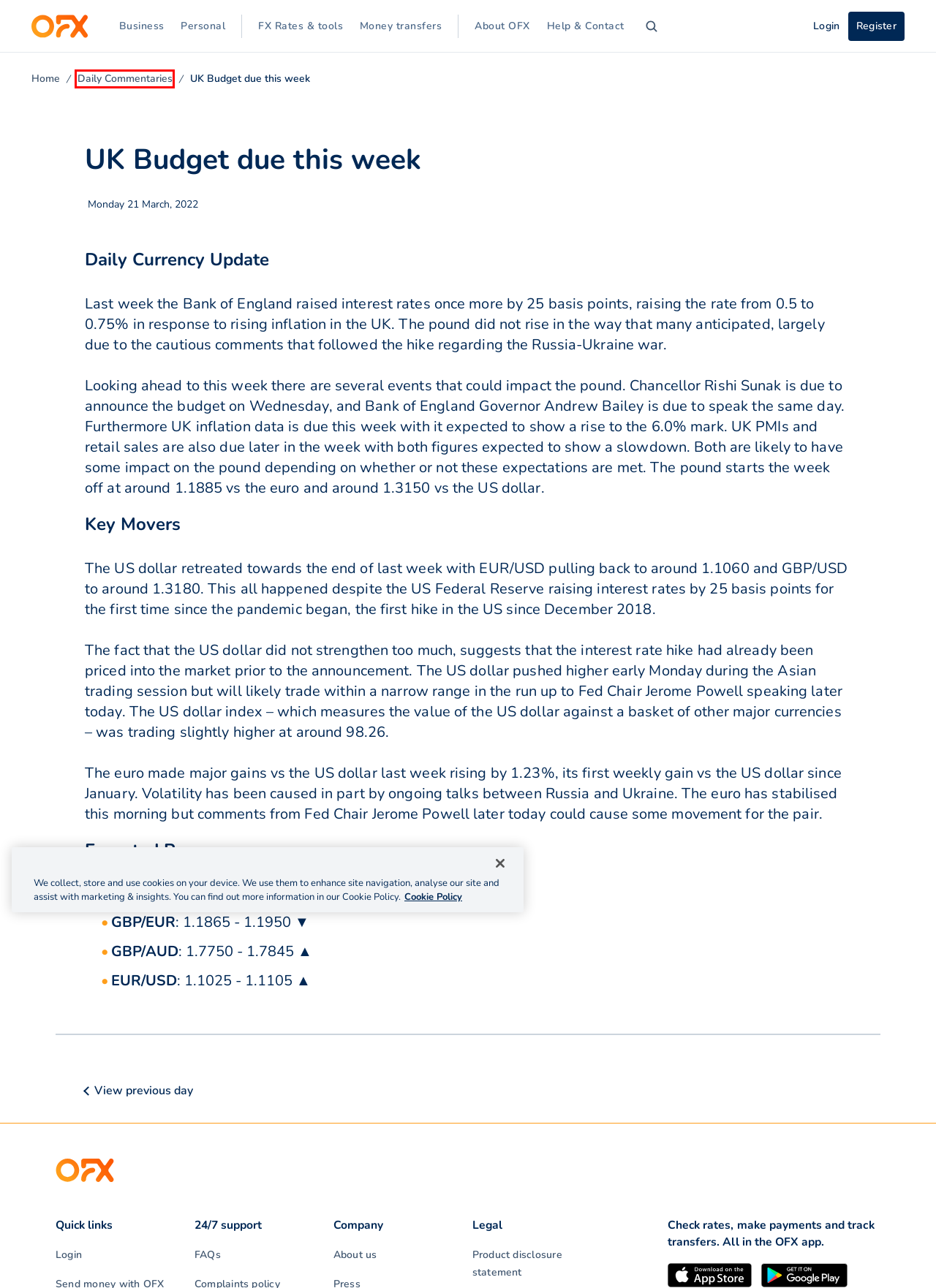You see a screenshot of a webpage with a red bounding box surrounding an element. Pick the webpage description that most accurately represents the new webpage after interacting with the element in the red bounding box. The options are:
A. New Zealand dollar heads towards 0.69 US cents amidst risk appetite | OFX (NZ)
B. Log in to OFX
C. ‎OFX Money Transfer on the App Store
D. Daily Currency Update - Forex News & Market Insights | OFX (HK)
E. Frequently Asked Questions (FAQs) | OFX (NZ)
F. Product Disclosure Statement | OFX (NZ)
G. OFX | International Money Transfers (formerly NZForex)
H. OFX | International Money Transfers & Currency Exchange

D